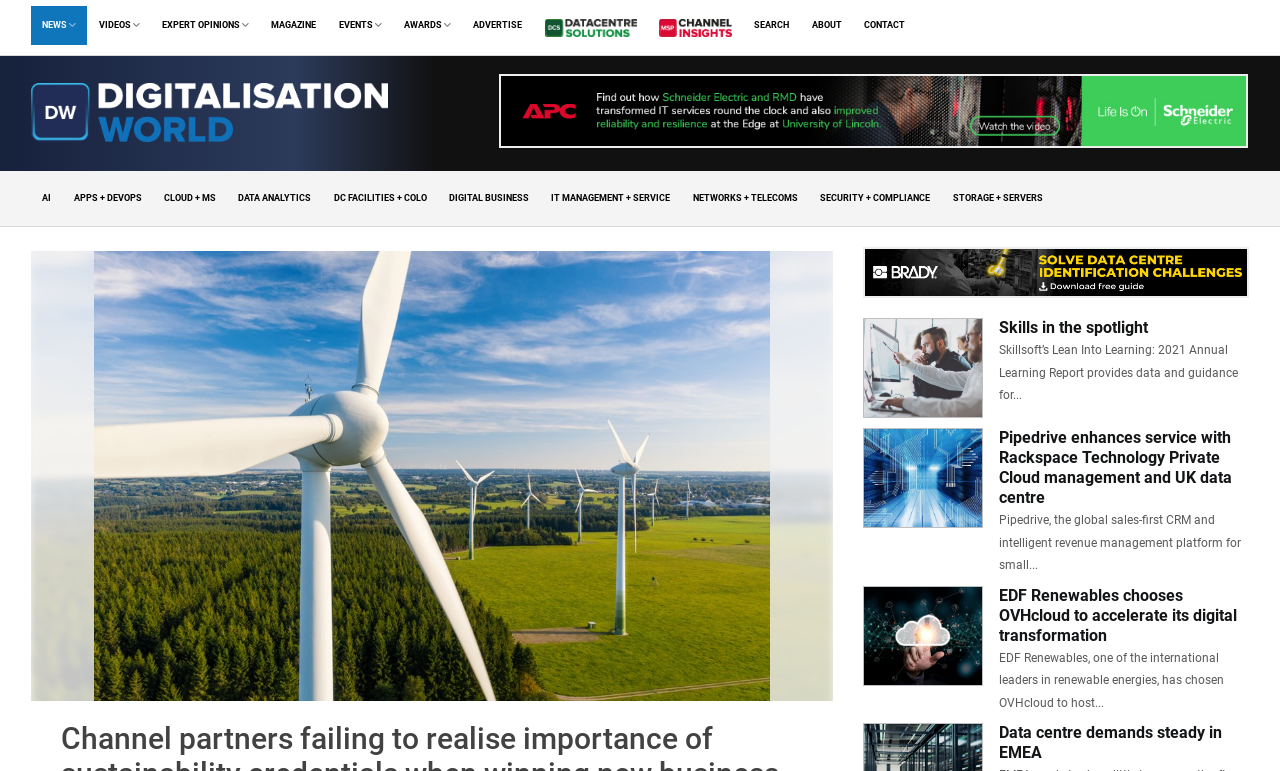Locate the bounding box coordinates of the clickable part needed for the task: "Read about Digitalisation World".

[0.024, 0.121, 0.303, 0.144]